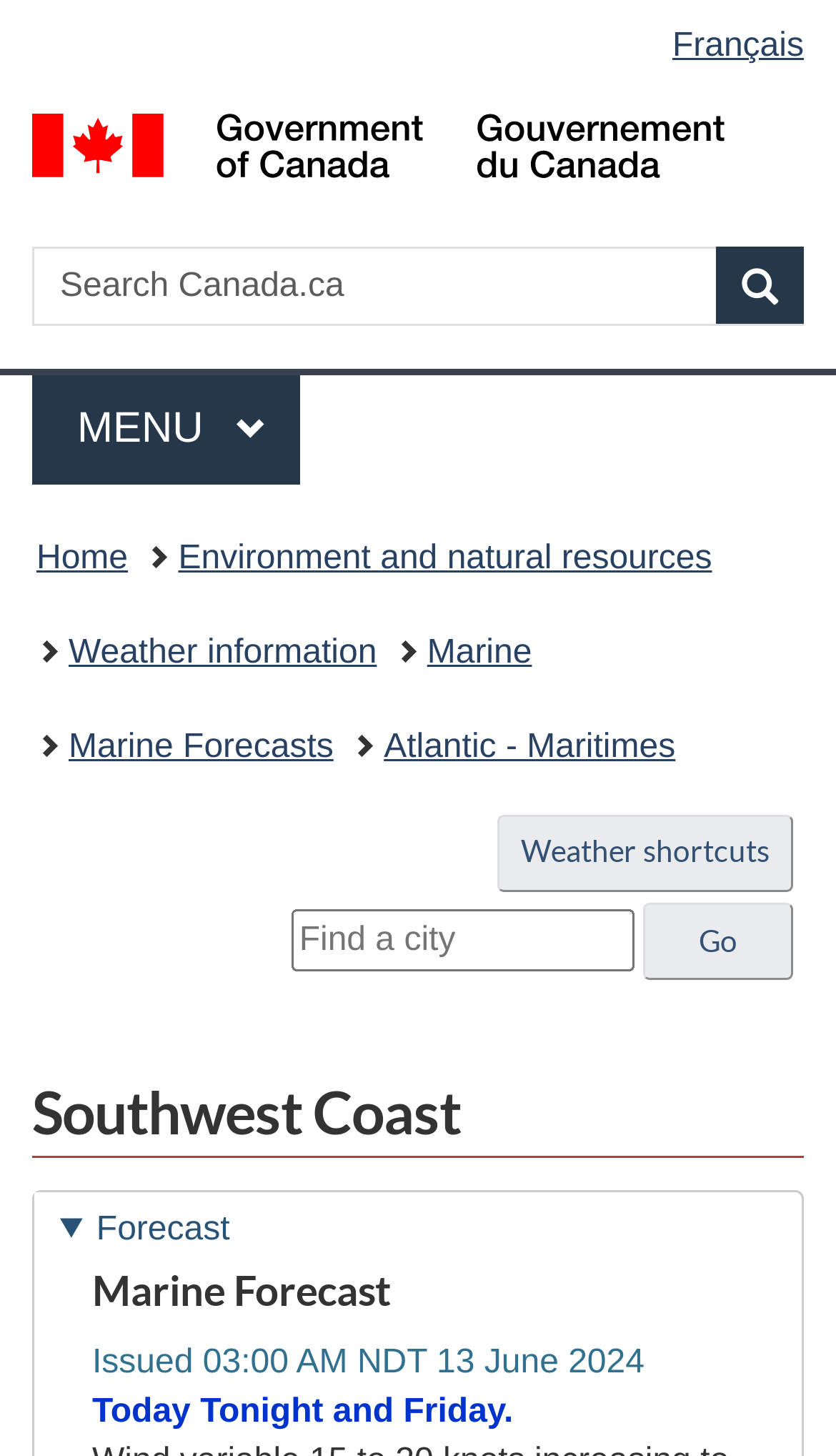Determine the bounding box coordinates of the region that needs to be clicked to achieve the task: "Search website".

[0.038, 0.169, 0.962, 0.224]